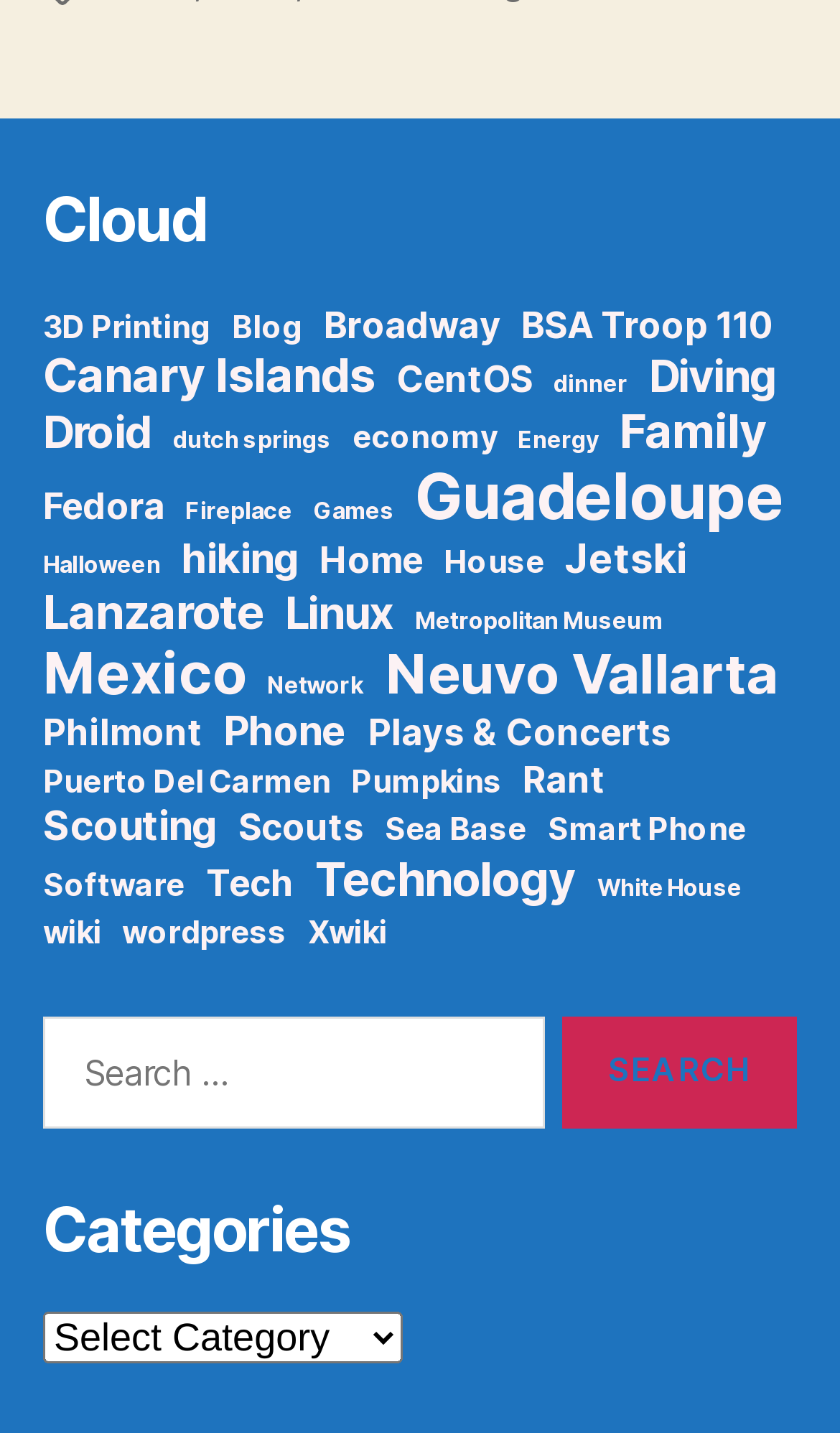Determine the bounding box coordinates of the clickable region to execute the instruction: "Search for something". The coordinates should be four float numbers between 0 and 1, denoted as [left, top, right, bottom].

[0.051, 0.709, 0.648, 0.787]